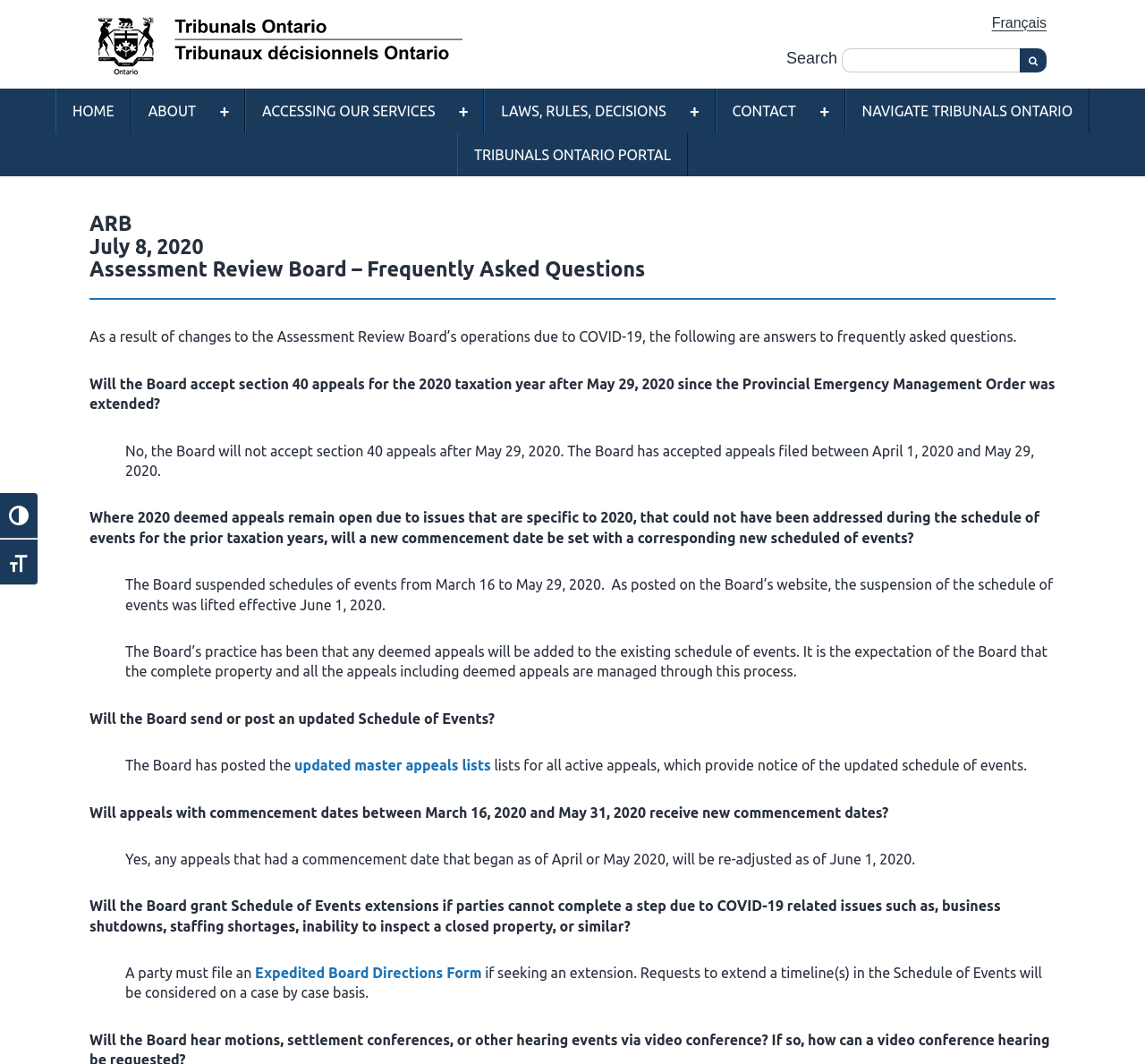Please identify the bounding box coordinates of where to click in order to follow the instruction: "Toggle High Contrast".

[0.0, 0.463, 0.033, 0.507]